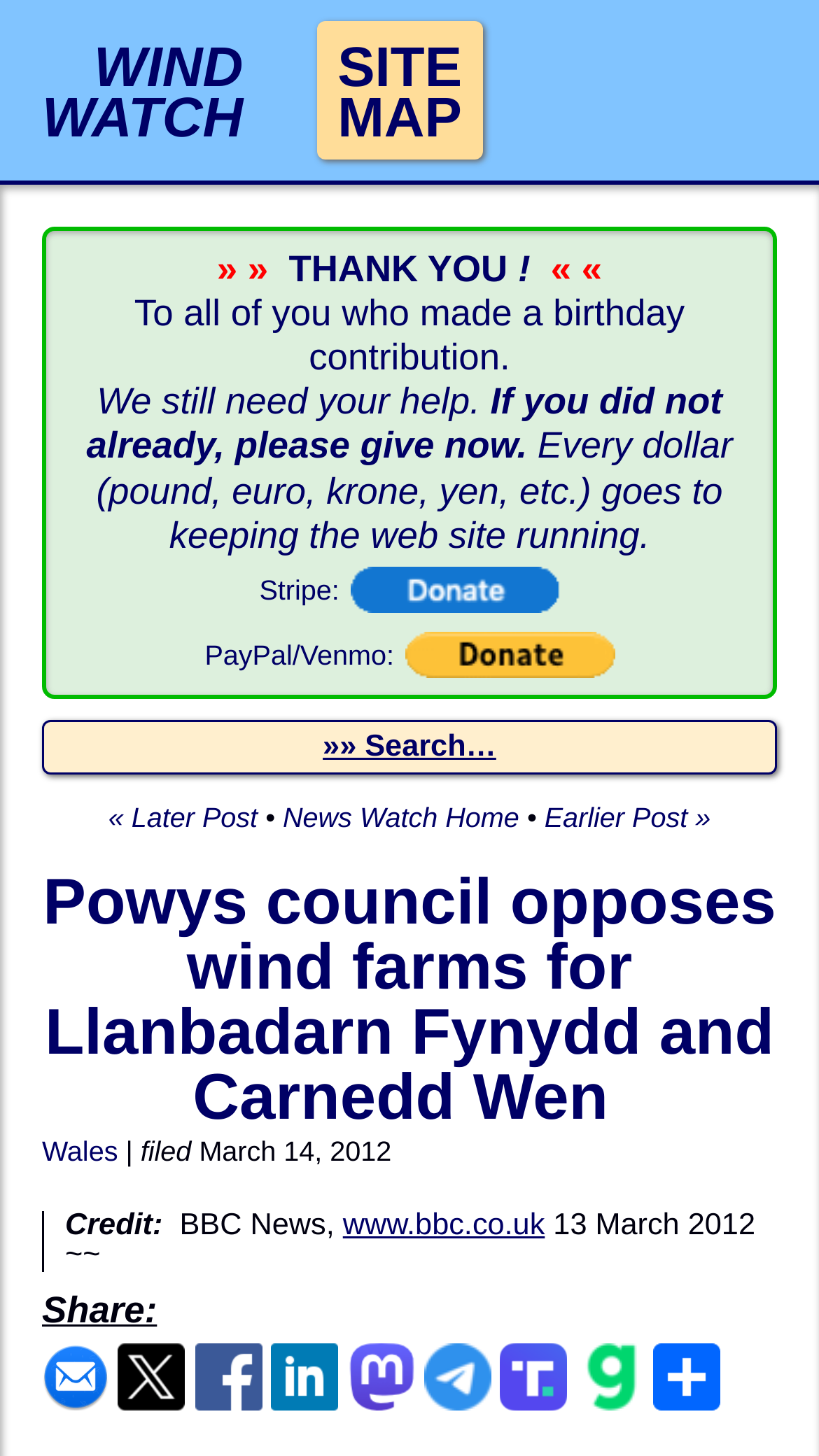Find the bounding box coordinates for the area that should be clicked to accomplish the instruction: "Visit the website of BBC News".

[0.419, 0.83, 0.665, 0.853]